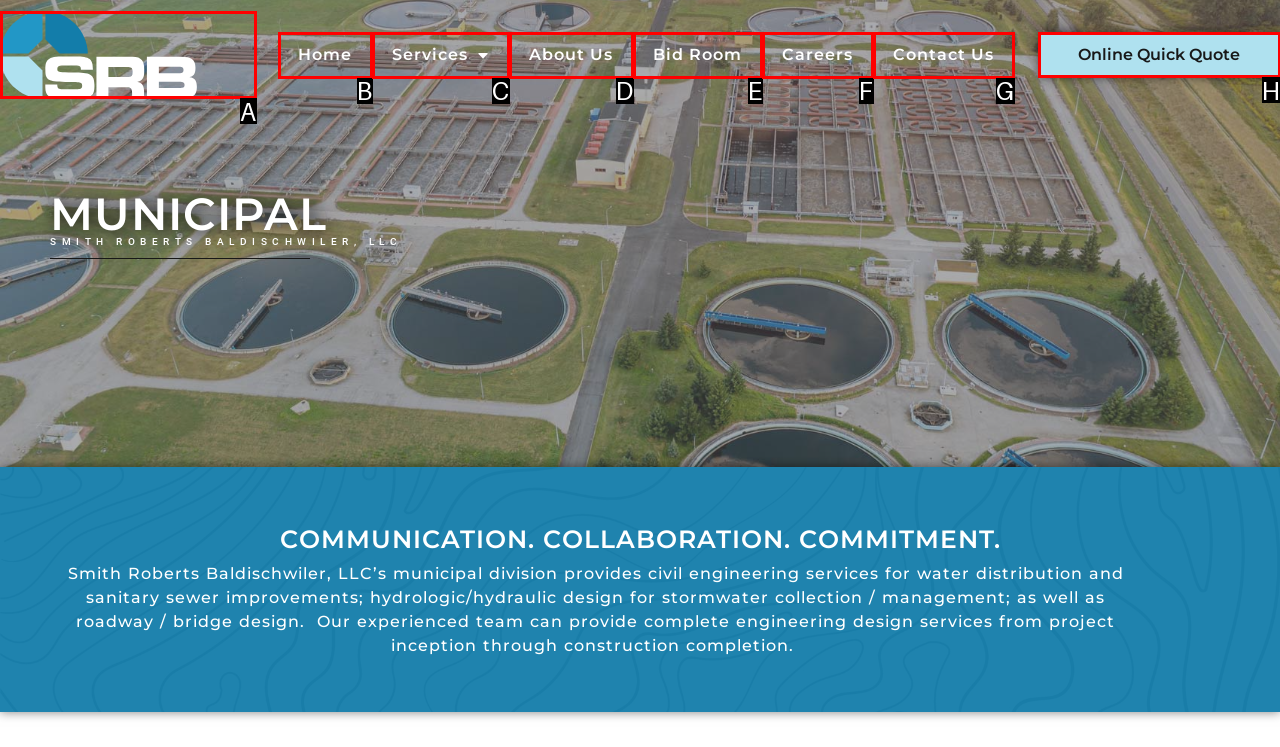Determine which UI element you should click to perform the task: get online quick quote
Provide the letter of the correct option from the given choices directly.

H